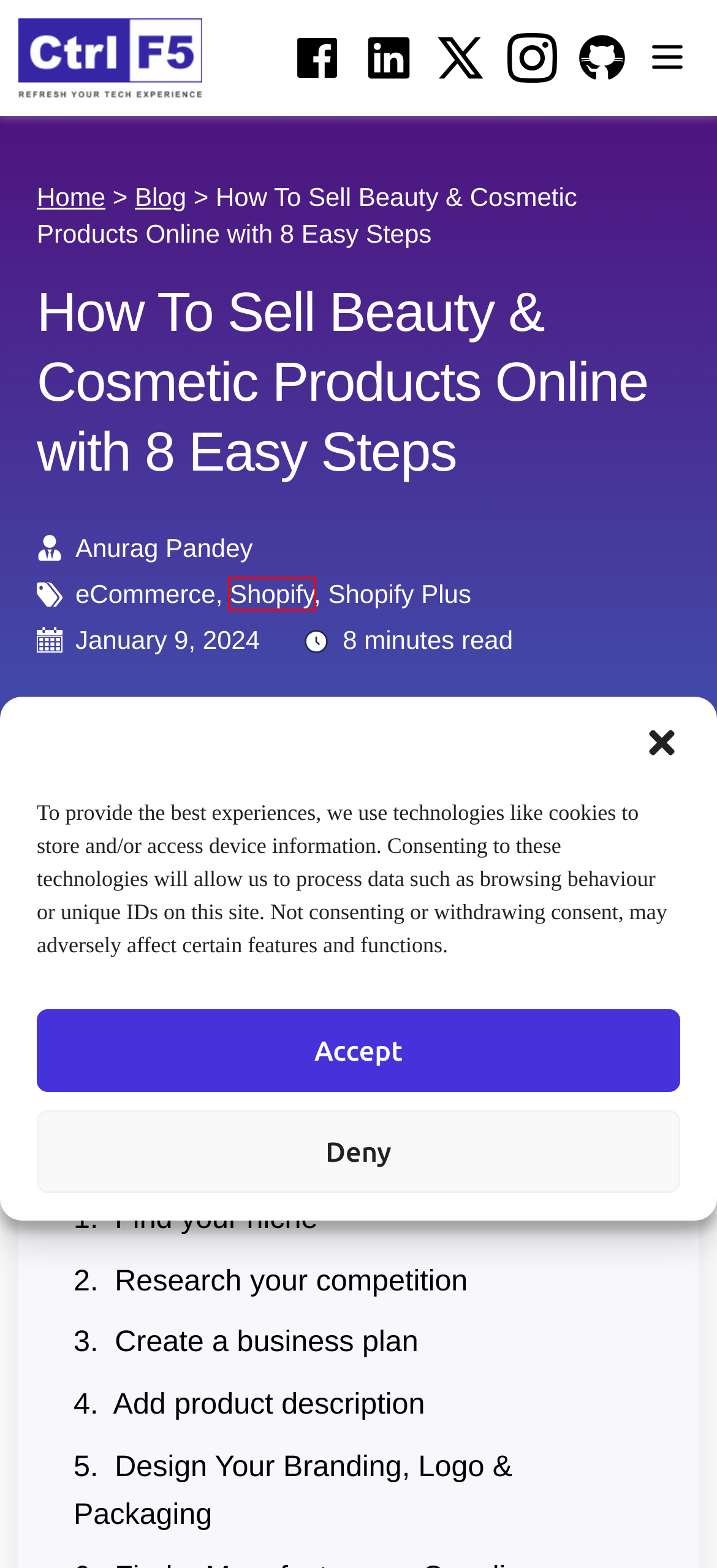You are given a screenshot of a webpage with a red bounding box around an element. Choose the most fitting webpage description for the page that appears after clicking the element within the red bounding box. Here are the candidates:
A. ecommerce website using Shopify | ControlF5
B. 9th January 2024 | ControlF5
C. Artificial intelligence | ControlF5
D. Shopify | ControlF5
E. ControlF5 · GitHub
F. IT Staff Augmentation Services | ControlF5
G. Anurag Pandey | ControlF5
H. Hire Shopify Experts | ControlF5

D